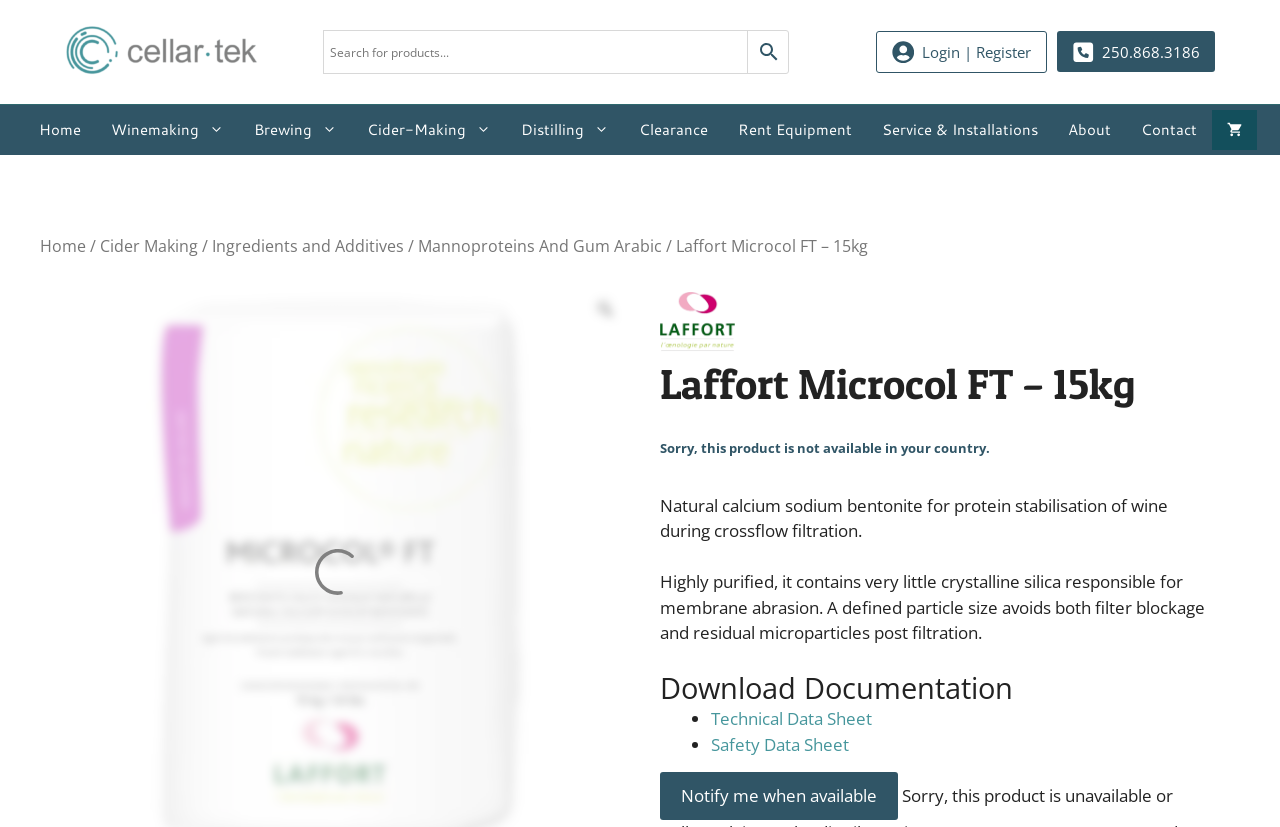Please identify the bounding box coordinates of the element I need to click to follow this instruction: "View your shopping cart".

[0.946, 0.133, 0.982, 0.181]